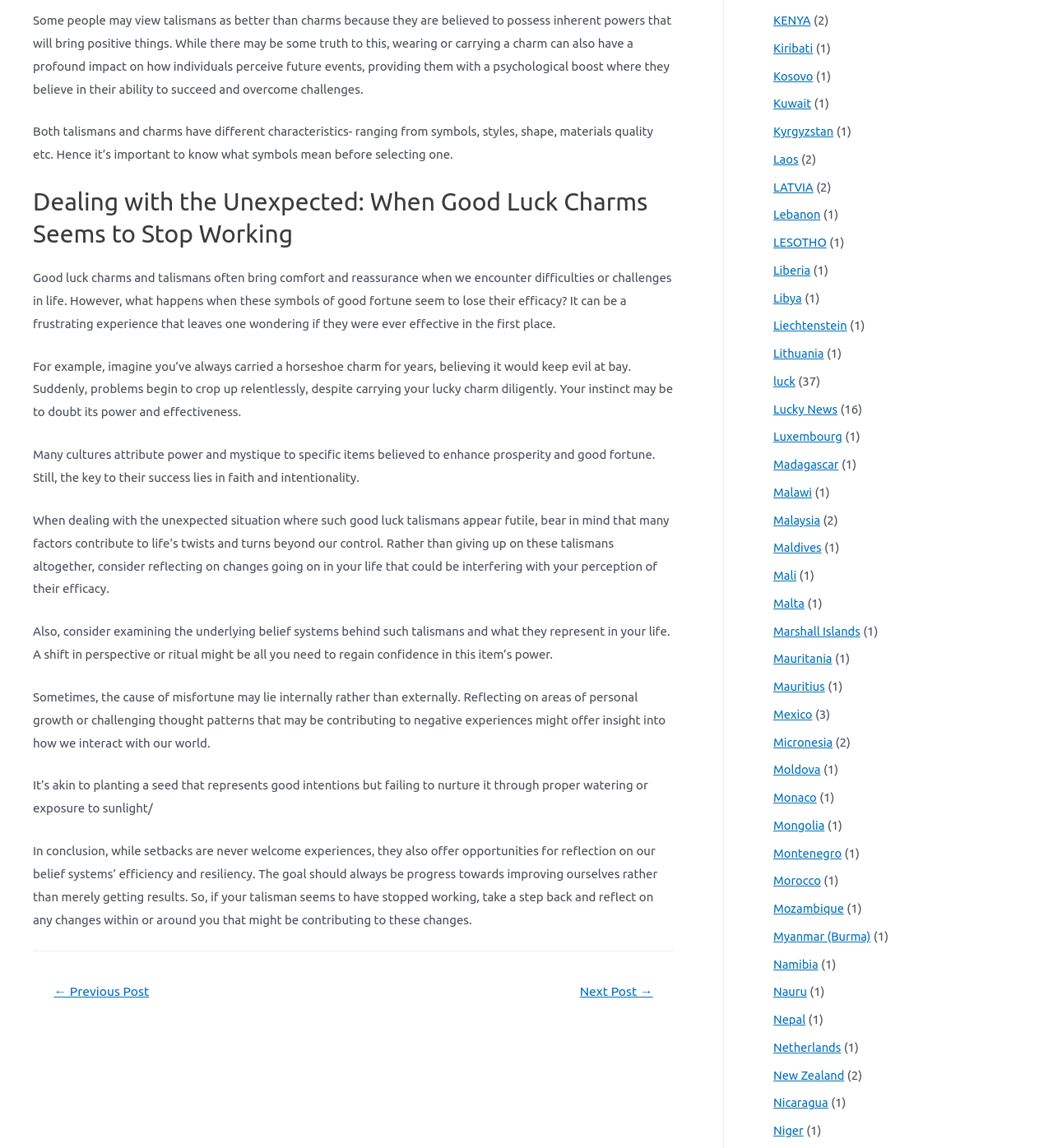Provide the bounding box coordinates for the UI element that is described by this text: "Myanmar (Burma)". The coordinates should be in the form of four float numbers between 0 and 1: [left, top, right, bottom].

[0.734, 0.852, 0.829, 0.864]